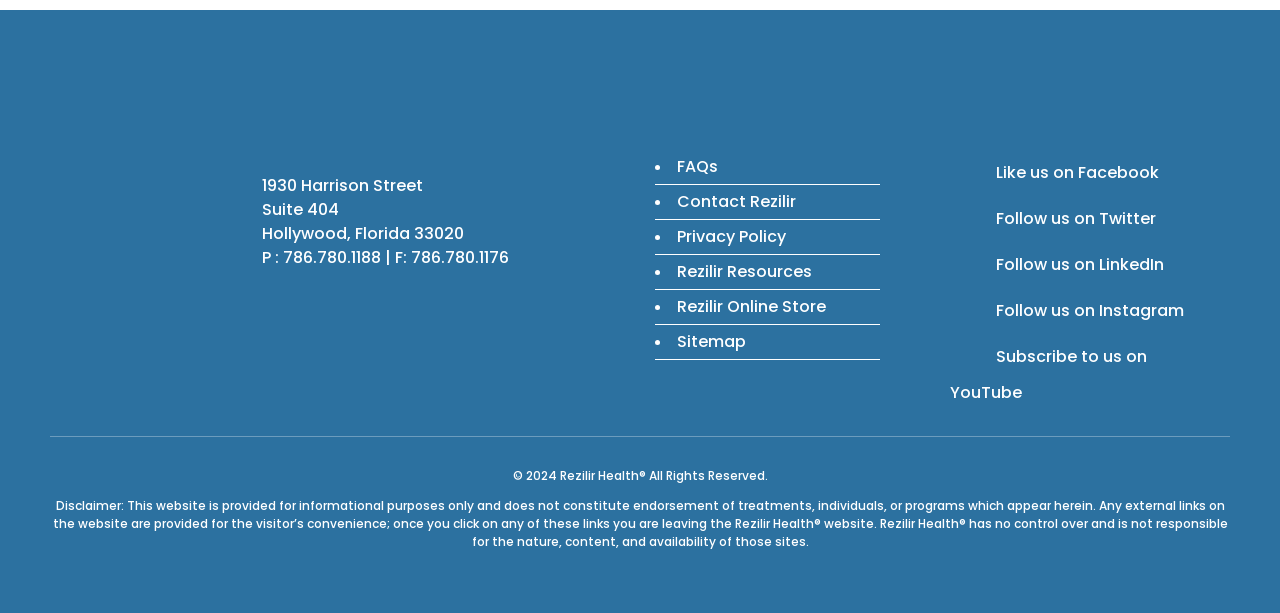Pinpoint the bounding box coordinates of the clickable element needed to complete the instruction: "Like us on Facebook". The coordinates should be provided as four float numbers between 0 and 1: [left, top, right, bottom].

[0.778, 0.263, 0.905, 0.301]